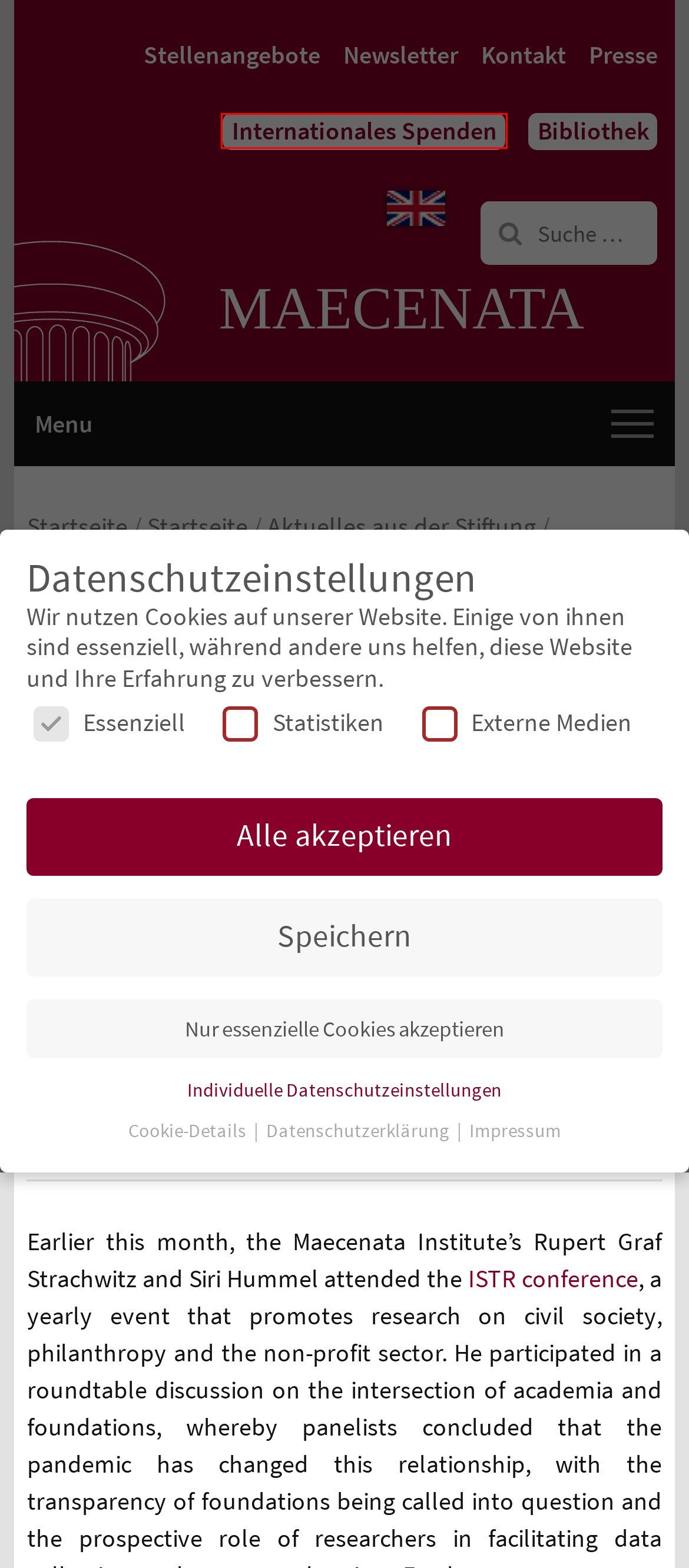You have a screenshot of a webpage with an element surrounded by a red bounding box. Choose the webpage description that best describes the new page after clicking the element inside the red bounding box. Here are the candidates:
A. Newsletter der Maecenata Stiftung – Maecenata Stiftung
B. Datenschutz – Maecenata Stiftung
C. Presse – Maecenata Stiftung
D. Kontakt – Maecenata Stiftung
E. Startseite – Maecenata Stiftung
F. Foundations and researchers: collaborators or critics? - Alliance magazine
G. Internationales Spenden – Maecenata Stiftung
H. Stellenangebote – Maecenata Stiftung

G